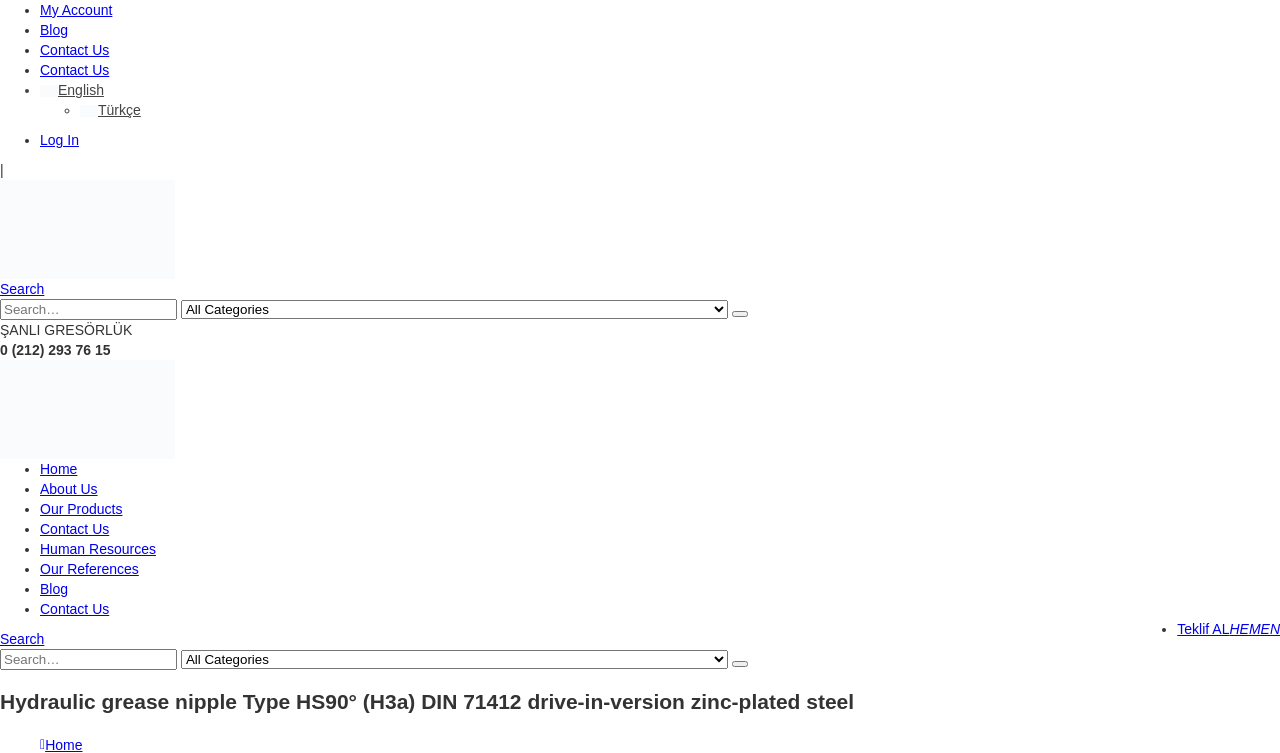Please provide the bounding box coordinate of the region that matches the element description: Search. Coordinates should be in the format (top-left x, top-left y, bottom-right x, bottom-right y) and all values should be between 0 and 1.

[0.0, 0.373, 0.035, 0.394]